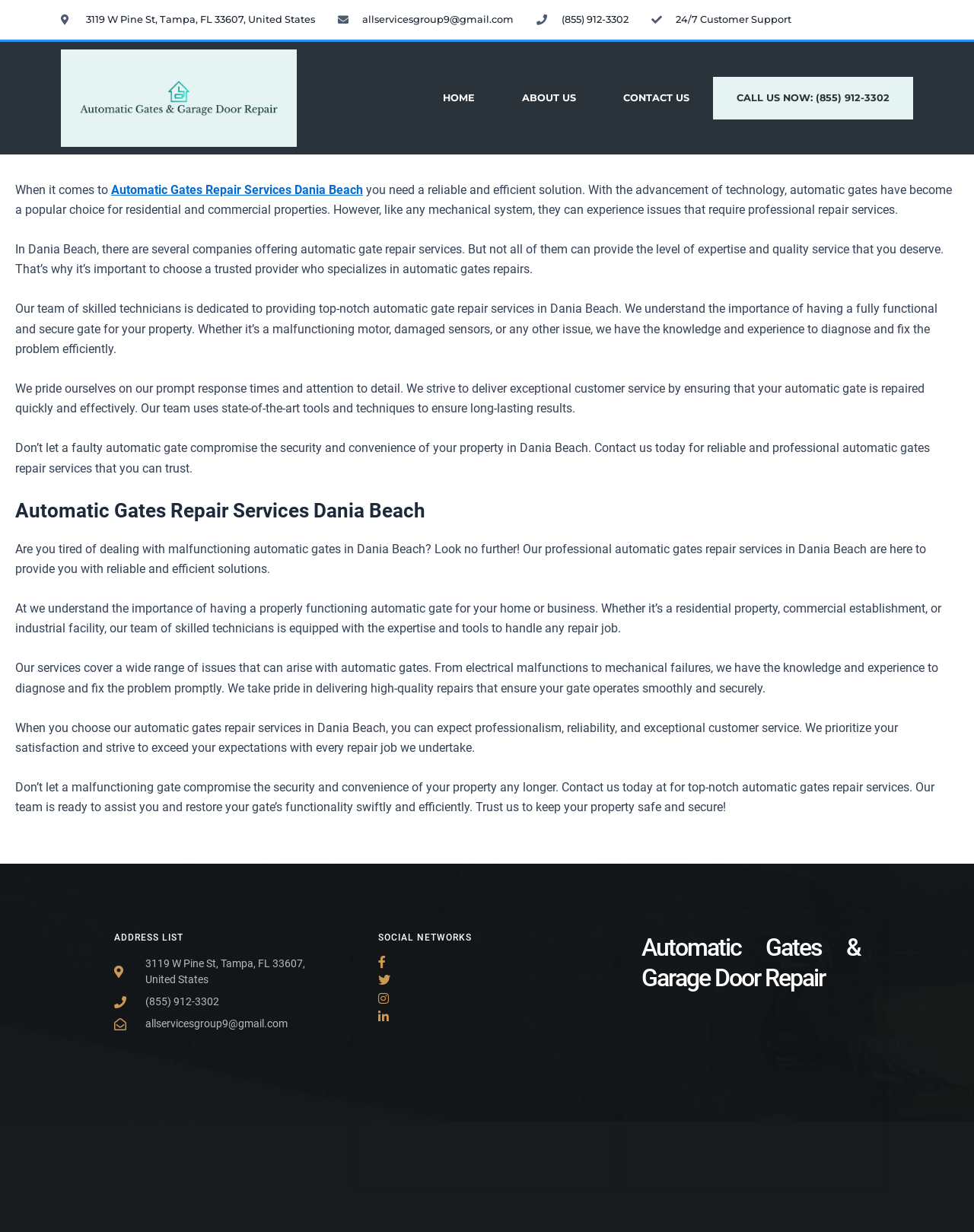Locate the bounding box coordinates of the clickable part needed for the task: "Click the 'CONTACT US' link".

[0.616, 0.062, 0.732, 0.097]